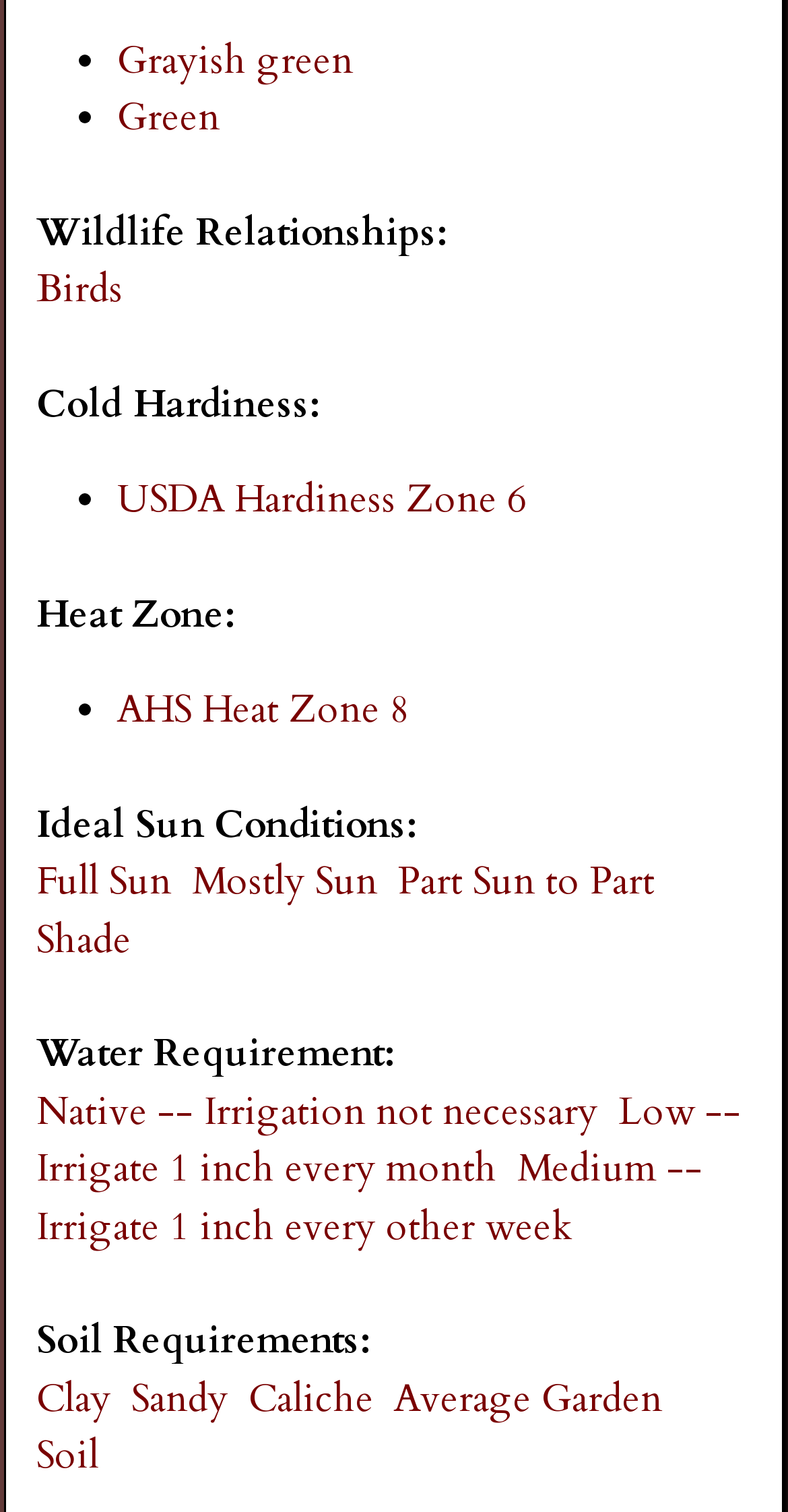Use a single word or phrase to answer the question:
What is the ideal sun condition for this plant?

Full Sun